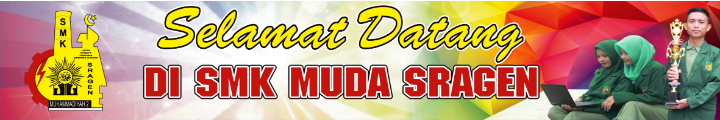What is the student on the right holding?
Use the image to give a comprehensive and detailed response to the question.

The student on the right is depicted holding an object, which is described in the caption as a trophy, symbolizing achievement and academic excellence.